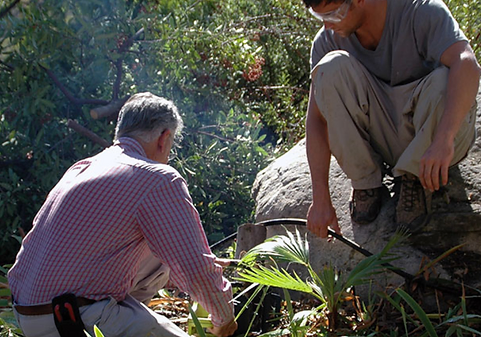Can you give a comprehensive explanation to the question given the content of the image?
What is the second individual doing?

According to the caption, the second individual is sitting atop a large rock in the background, observing or assisting from a higher vantage point, and appears focused on the task at hand.